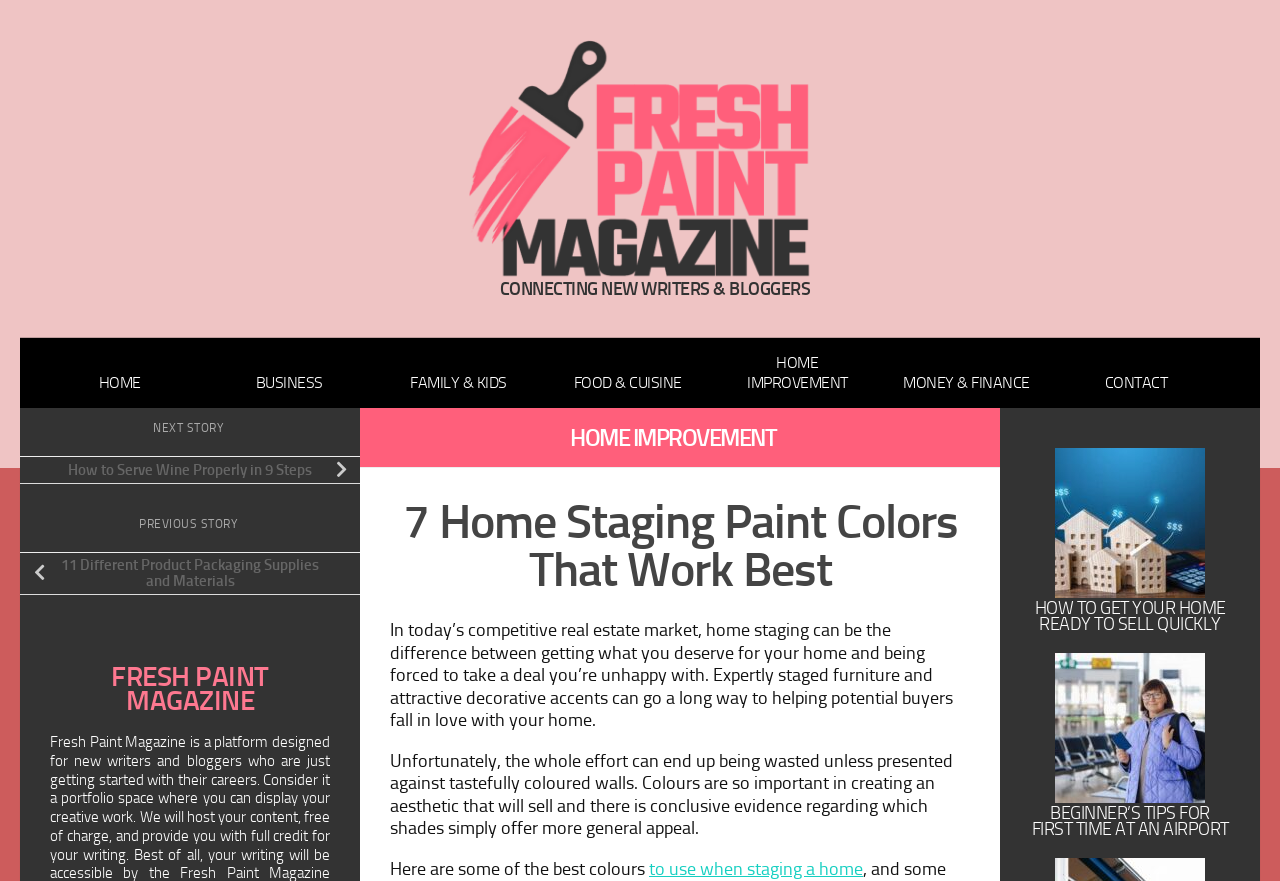Find the bounding box coordinates of the element's region that should be clicked in order to follow the given instruction: "Learn 'HOW TO GET YOUR HOME READY TO SELL QUICKLY'". The coordinates should consist of four float numbers between 0 and 1, i.e., [left, top, right, bottom].

[0.808, 0.678, 0.957, 0.721]